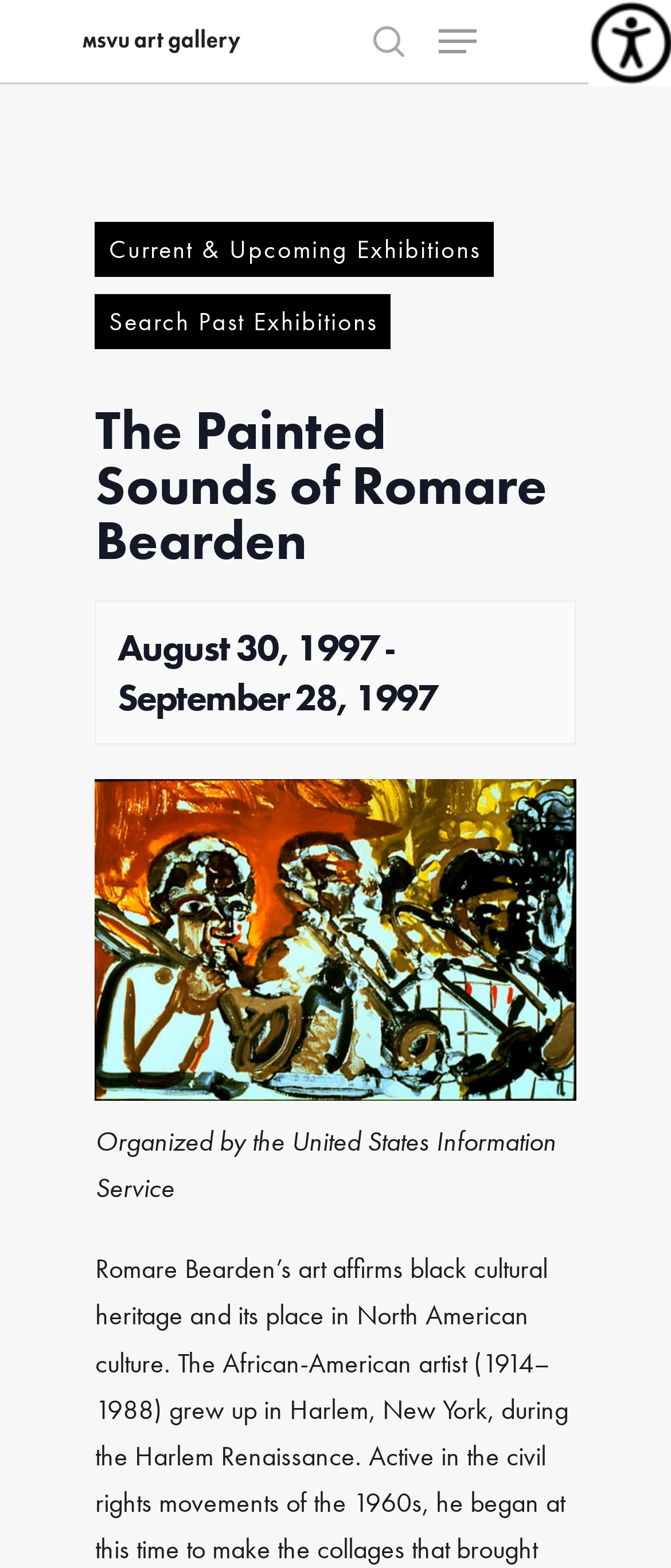What is the purpose of the search textbox?
Offer a detailed and exhaustive answer to the question.

I found the answer by looking at the textbox element with the placeholder text 'Search' which is located at the top of the webpage, indicating that it is used for searching purposes.